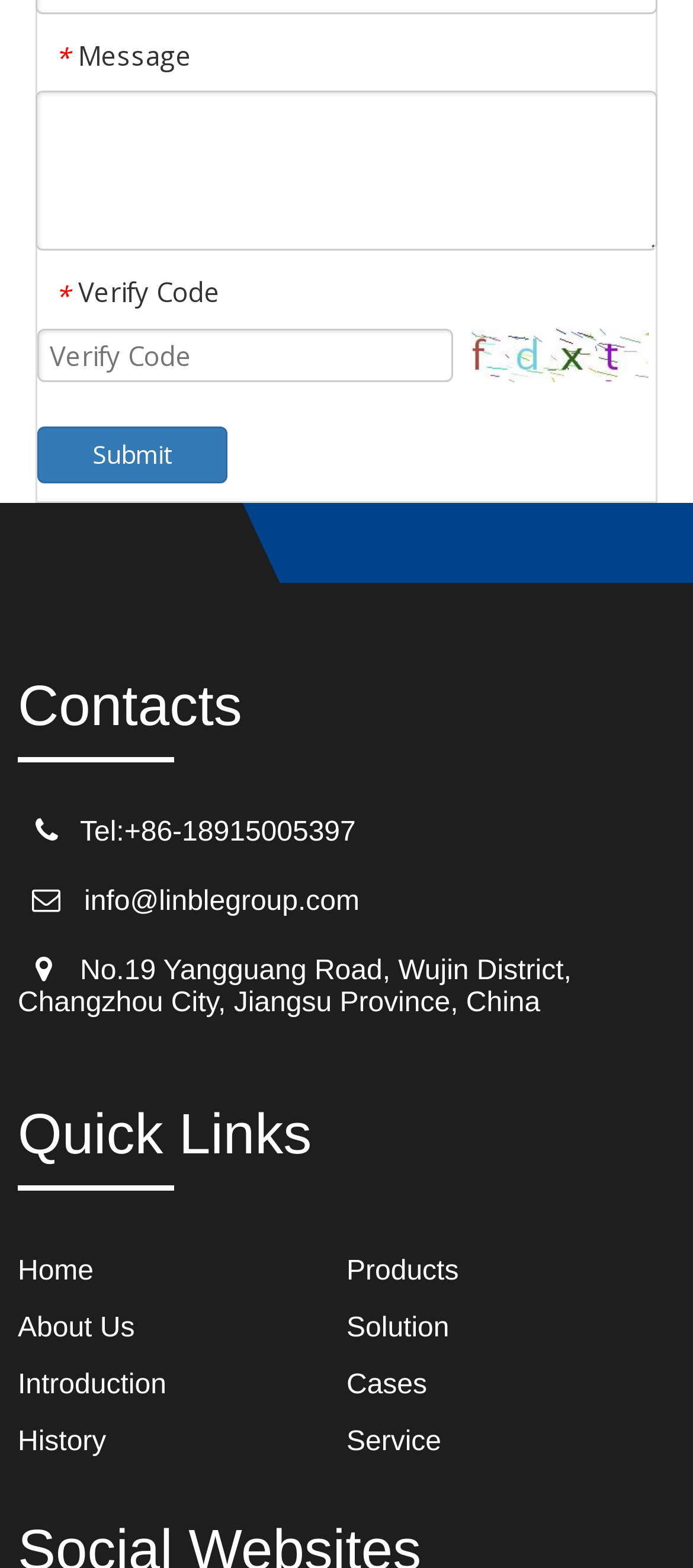Find the bounding box coordinates for the area that must be clicked to perform this action: "Click on Verify Code".

[0.679, 0.209, 0.936, 0.252]